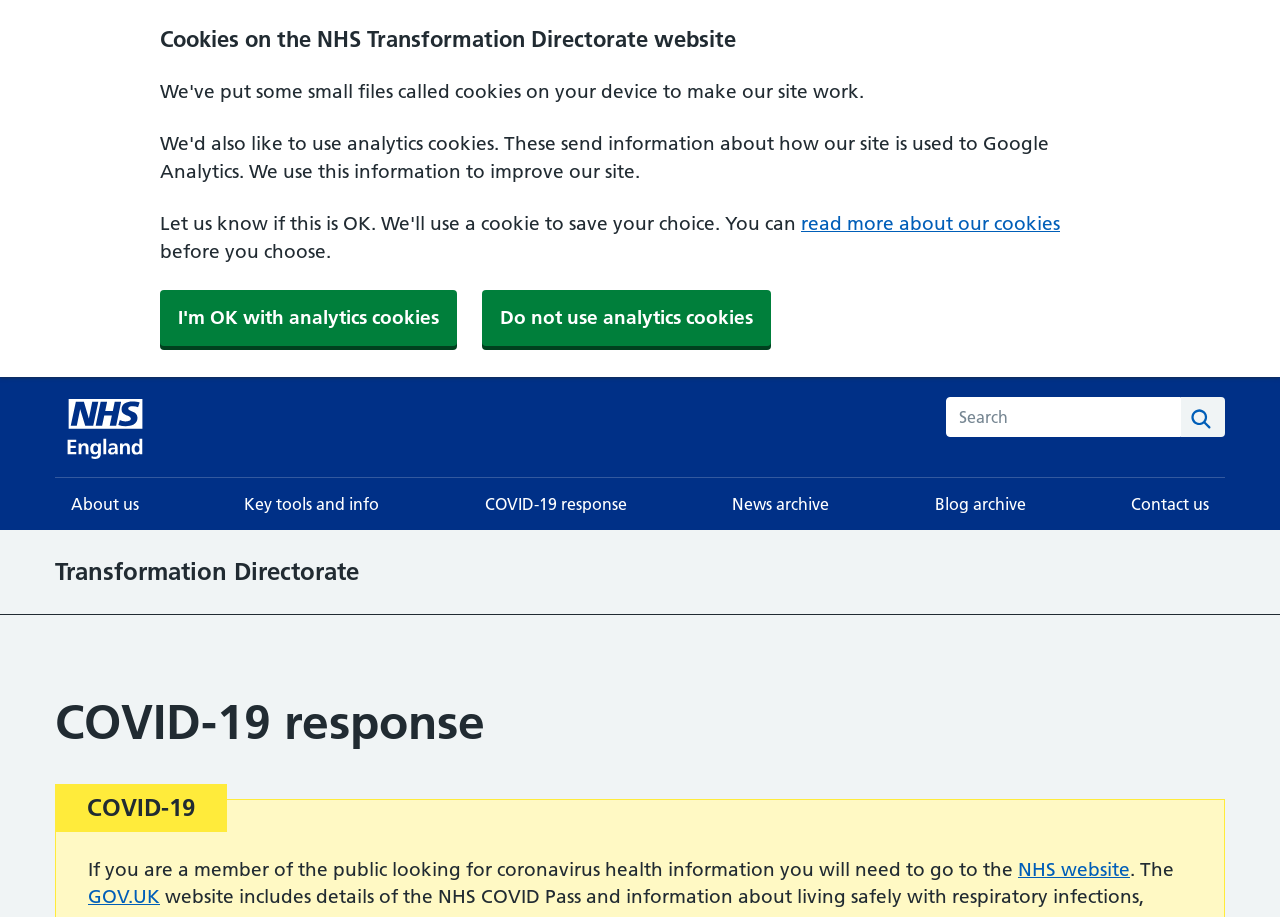Using a single word or phrase, answer the following question: 
What is the name of this organization?

NHS Transformation Directorate